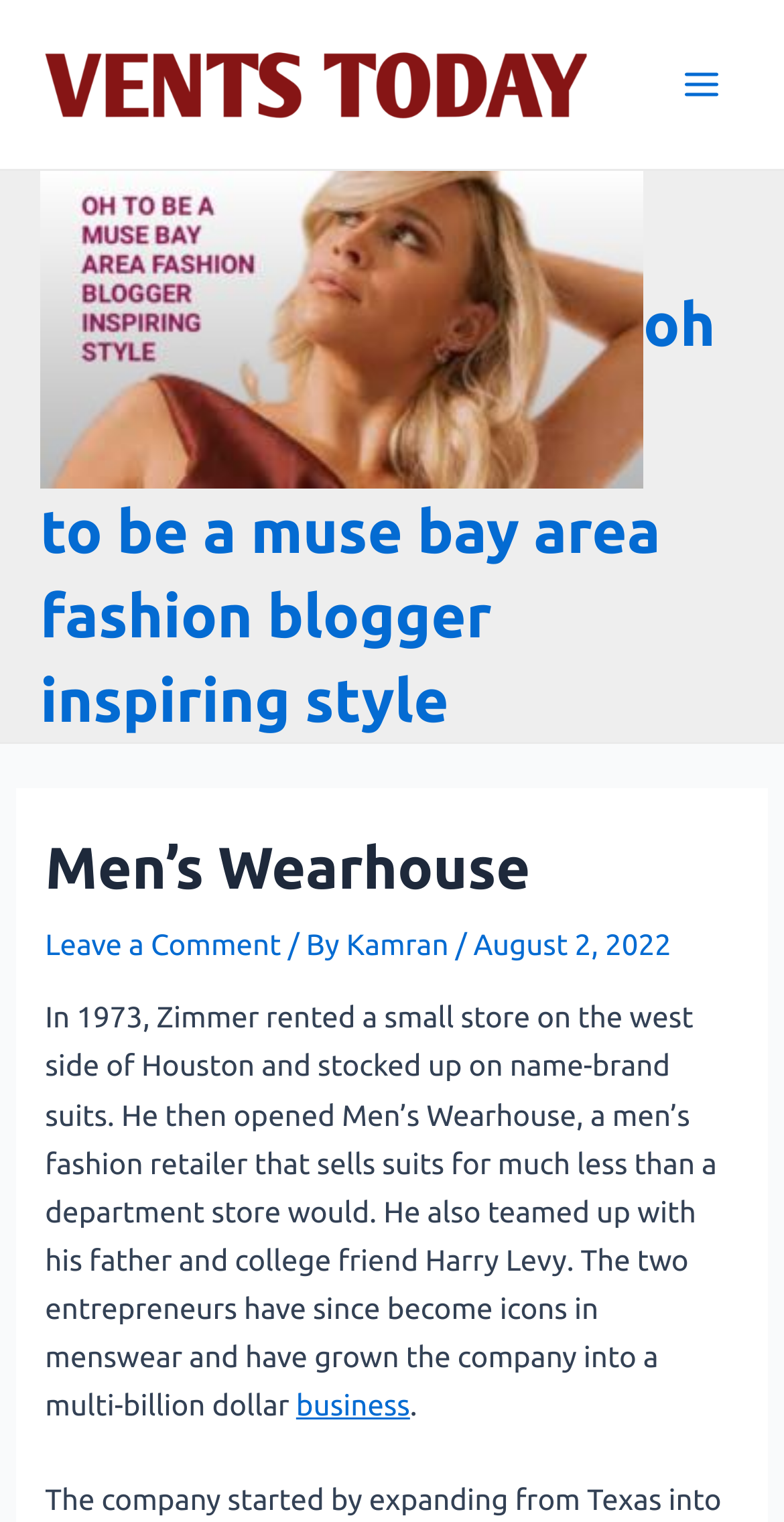What is the occupation of the person mentioned in the webpage?
Answer the question in as much detail as possible.

I determined the answer by reading the heading element with the text 'OH TO BE A MUSE BAY AREA FASHION BLOGGER INSPIRING STYLE', which suggests that the person mentioned is a fashion blogger.